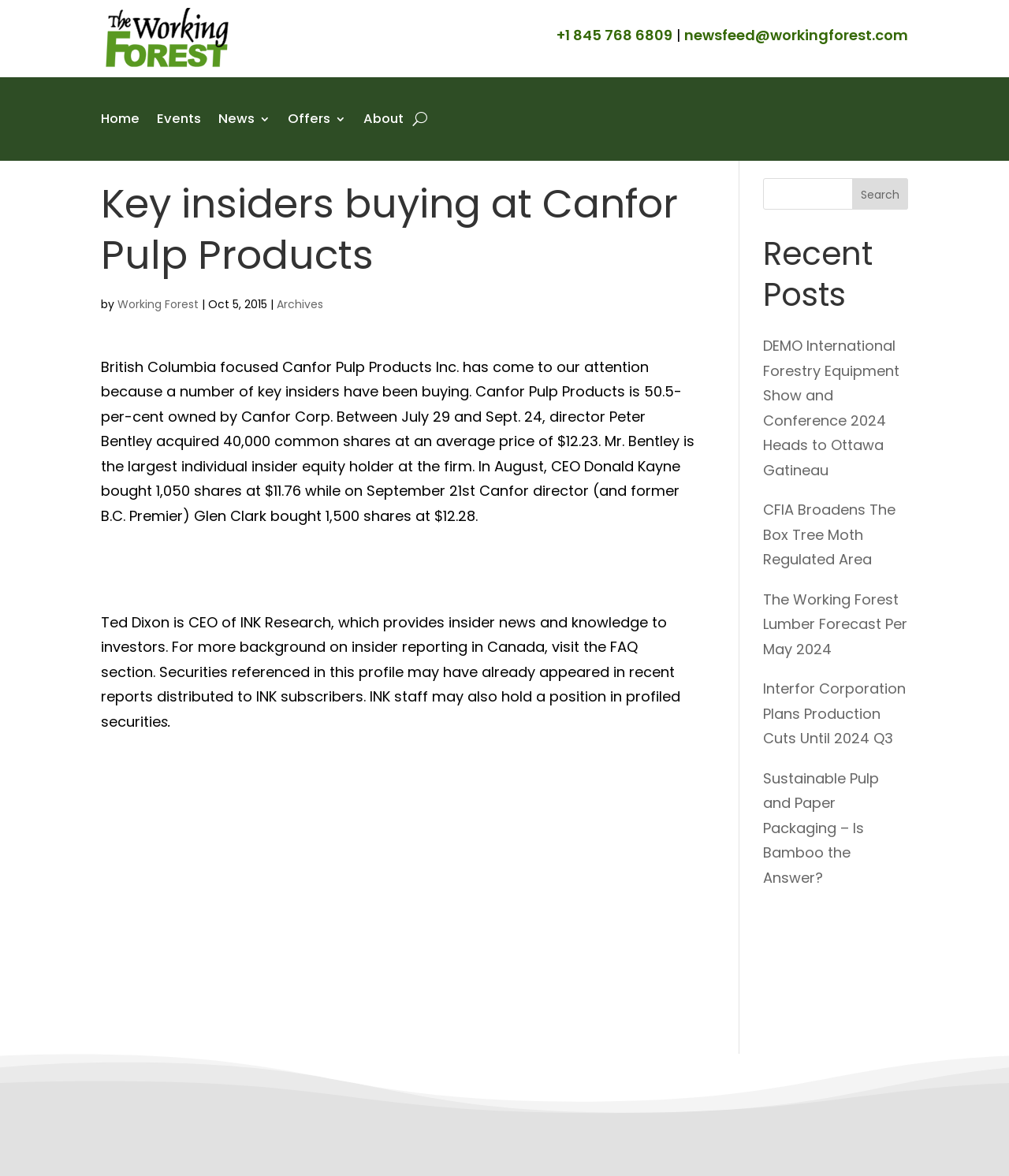Identify the bounding box coordinates for the region to click in order to carry out this instruction: "Read about Phil Schiller’s Dedication to Overseeing Apple’s App Store". Provide the coordinates using four float numbers between 0 and 1, formatted as [left, top, right, bottom].

None